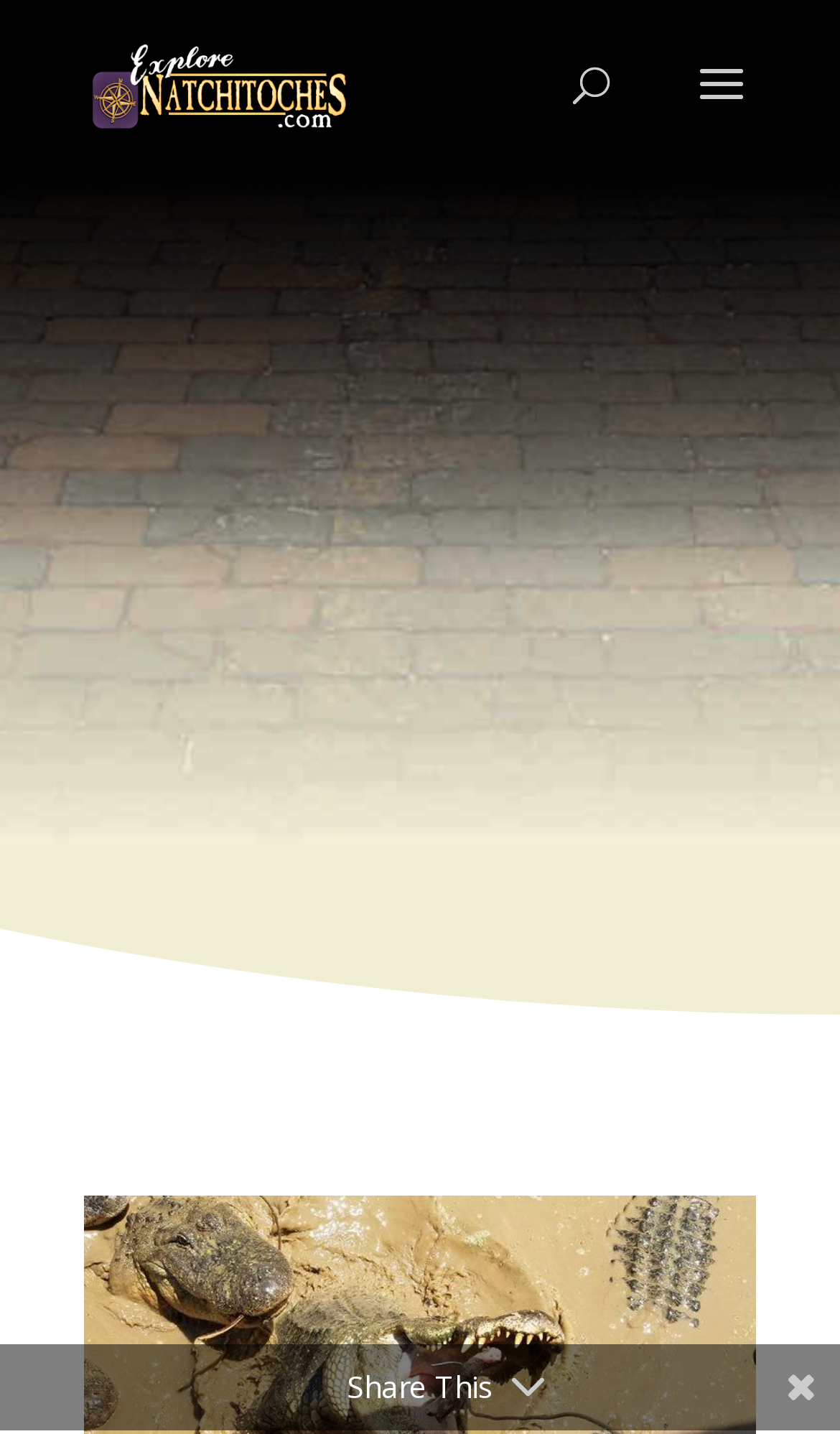Provide the bounding box coordinates of the HTML element this sentence describes: "aria-label="Advertisement" name="aswift_1" title="Advertisement"". The bounding box coordinates consist of four float numbers between 0 and 1, i.e., [left, top, right, bottom].

[0.0, 0.186, 1.0, 0.675]